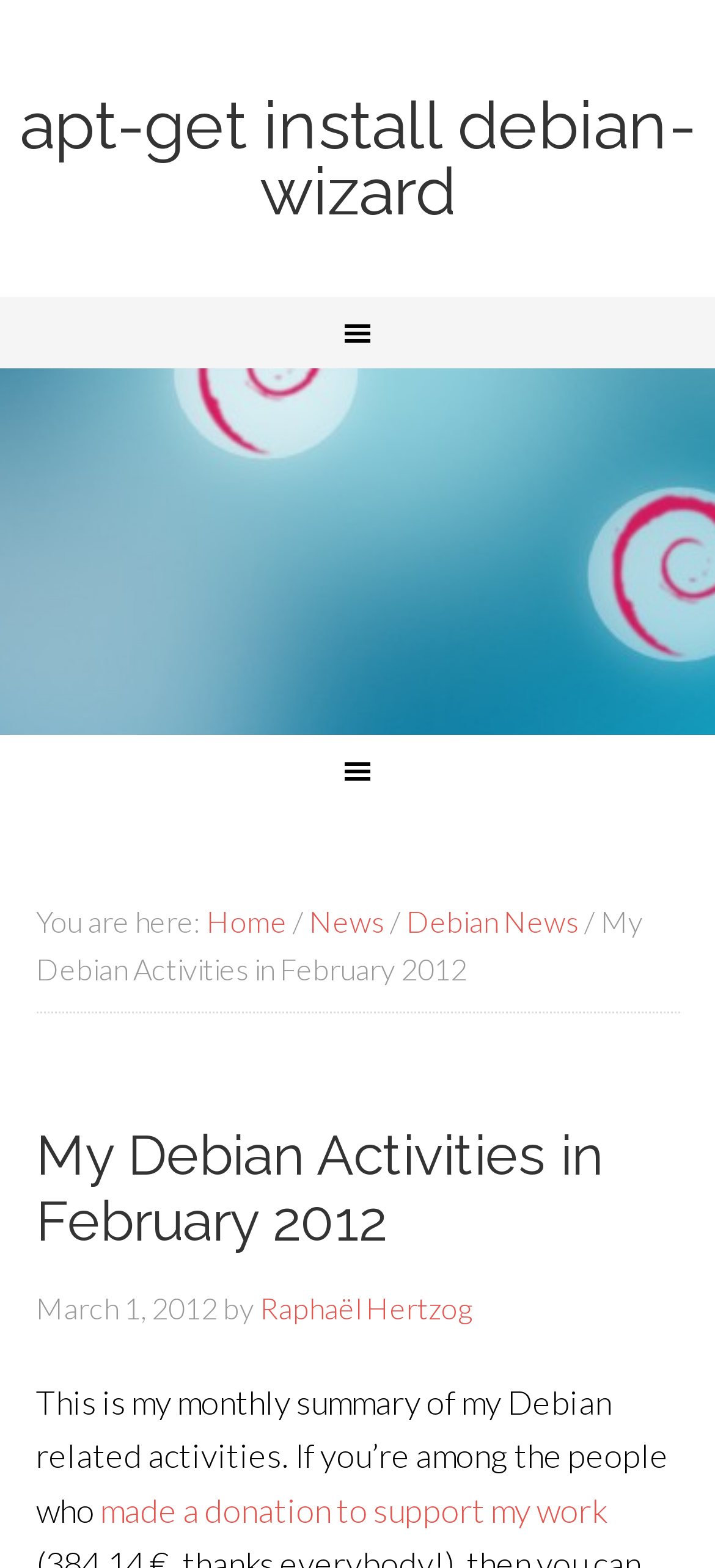Detail the webpage's structure and highlights in your description.

The webpage is about the author's Debian activities in February 2012. At the top, there is a link to install debian-wizard using apt-get. Below it, there are two navigation menus, "Main" and "Secondary", which span the entire width of the page. 

In the "Secondary" navigation menu, there is a breadcrumb trail that shows the current page's location. The trail starts with "You are here:" and includes links to "Home", "News", and "Debian News", separated by breadcrumb separators. The current page's title, "My Debian Activities in February 2012", is also displayed in this section.

Below the navigation menus, the main content of the page begins. The title "My Debian Activities in February 2012" is displayed again, this time as a header. The title is followed by the date "March 1, 2012", the author's name "Raphaël Hertzog", and a brief introduction to the page's content. The introduction explains that this is a monthly summary of the author's Debian-related activities and invites readers who have supported the author's work to continue reading. There is a link to a page about donations to support the author's work.